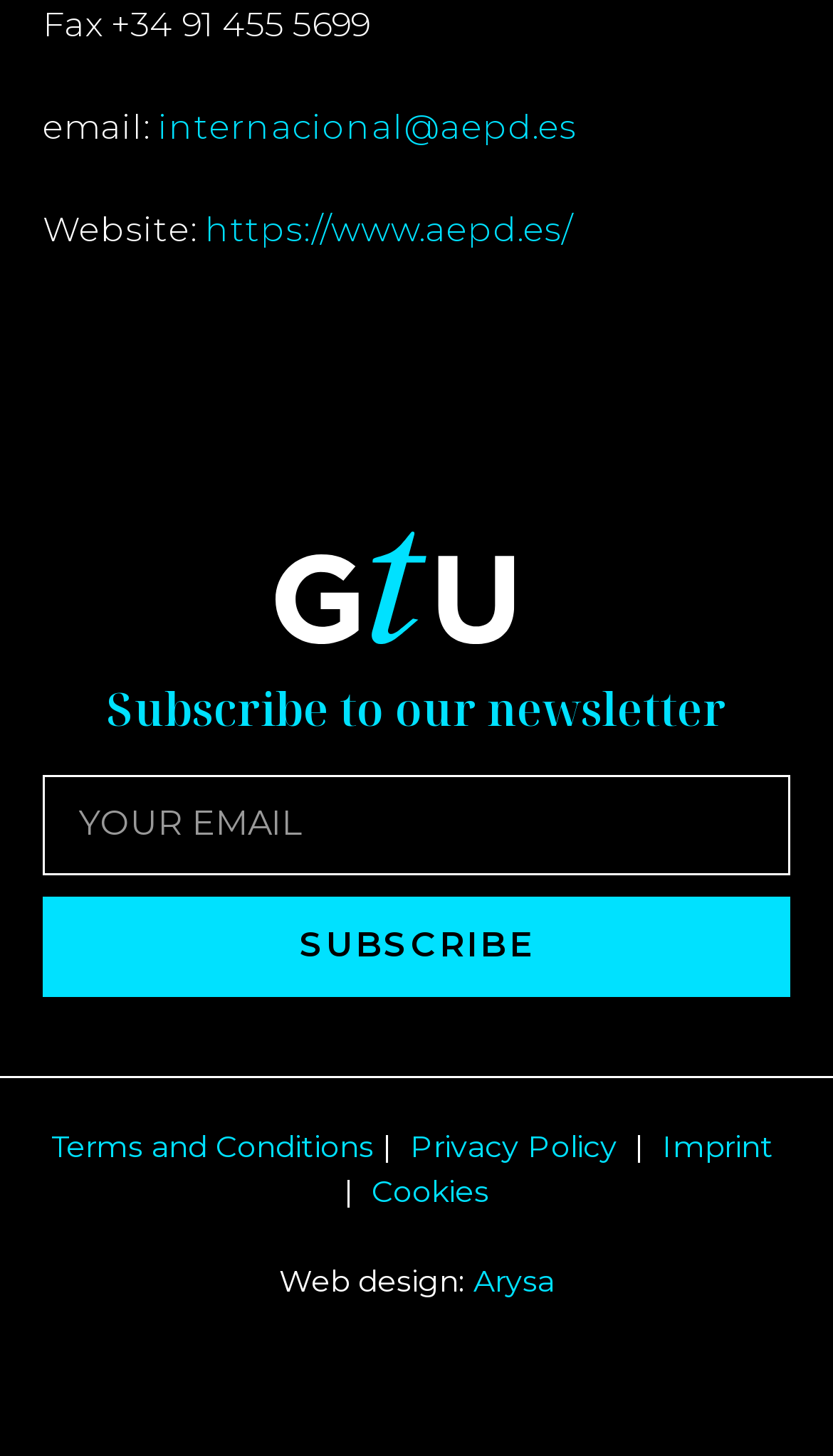What is the purpose of the textbox?
Offer a detailed and exhaustive answer to the question.

I determined the purpose of the textbox by analyzing its label 'Your email' and its location next to the button 'SUBSCRIBE', which suggests that it is used to enter an email address for newsletter subscription.